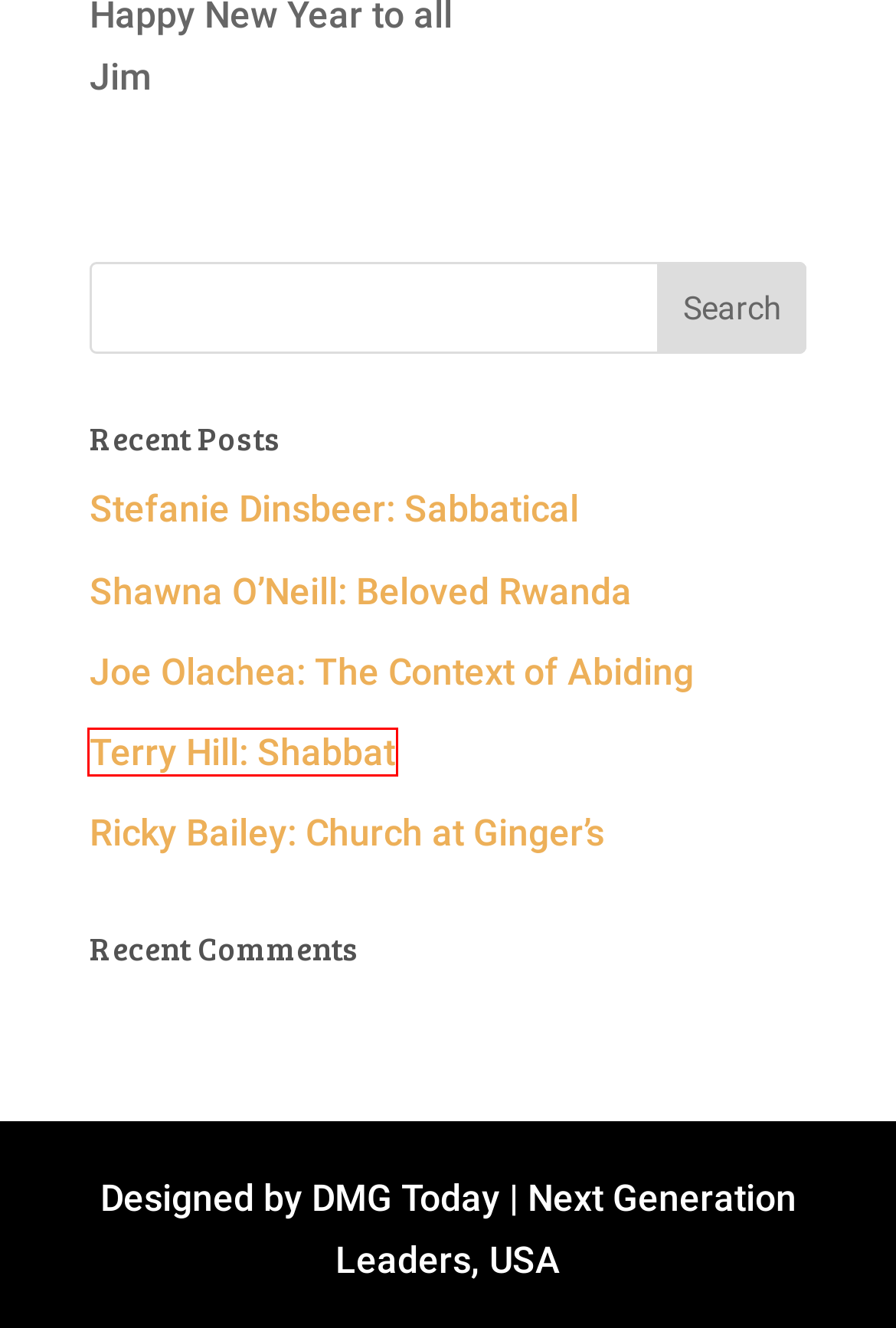You are provided with a screenshot of a webpage containing a red rectangle bounding box. Identify the webpage description that best matches the new webpage after the element in the bounding box is clicked. Here are the potential descriptions:
A. Articles Archives - Next Generation Leaders
B. Joe Olachea: The Context of Abiding - Next Generation Leaders
C. Ricky Bailey: Church at Ginger's - Next Generation Leaders
D. Shawna O'Neill: Beloved Rwanda - Next Generation Leaders
E. NGLC 2023 - Next Generation Leaders
F. Blog Archives - Next Generation Leaders
G. Stefanie Dinsbeer: Sabbatical - Next Generation Leaders
H. Terry Hill: Shabbat - Next Generation Leaders

H